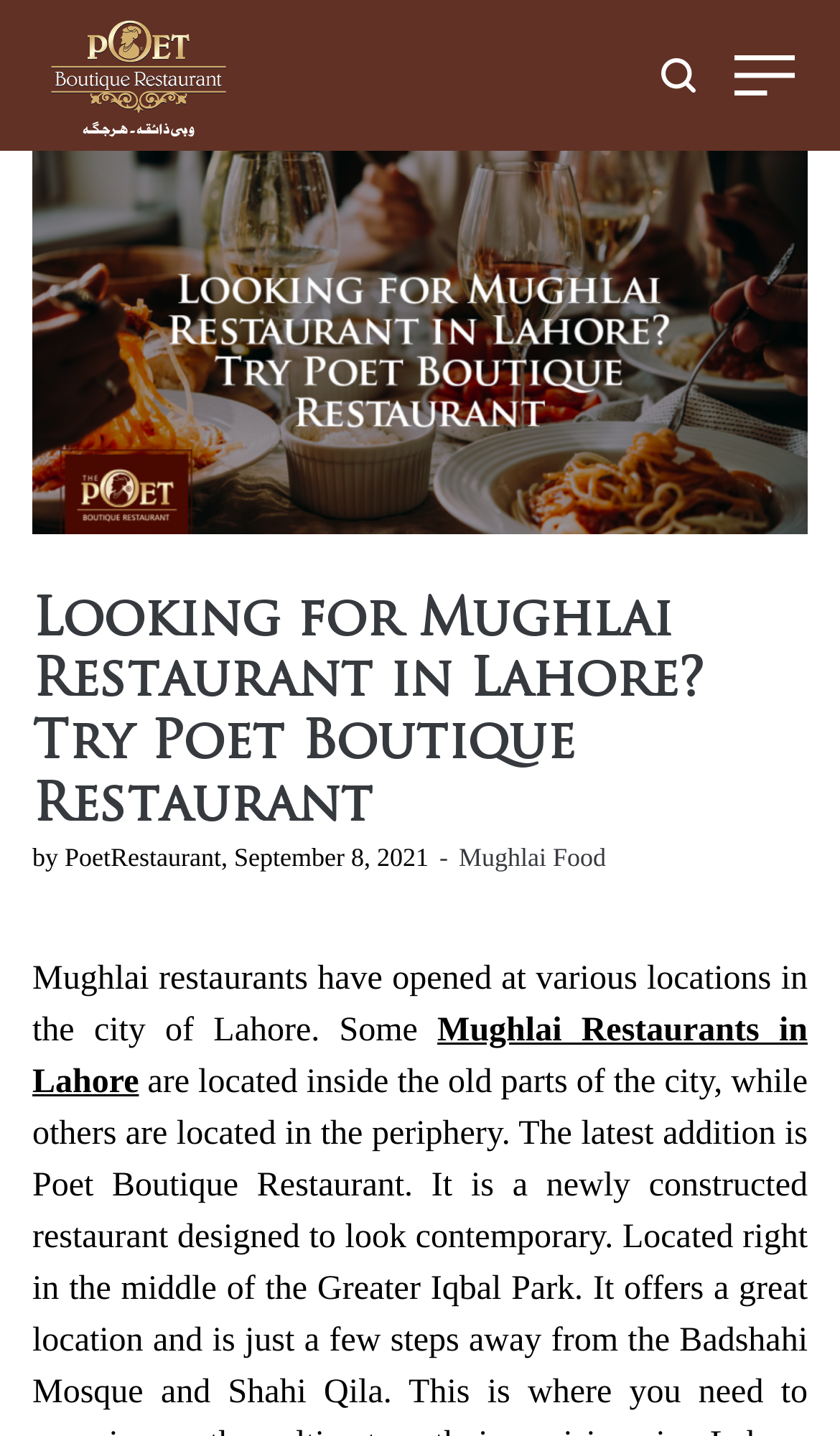Identify and provide the bounding box coordinates of the UI element described: "alt="mughlai restaurants in lahore"". The coordinates should be formatted as [left, top, right, bottom], with each number being a float between 0 and 1.

[0.038, 0.105, 0.962, 0.371]